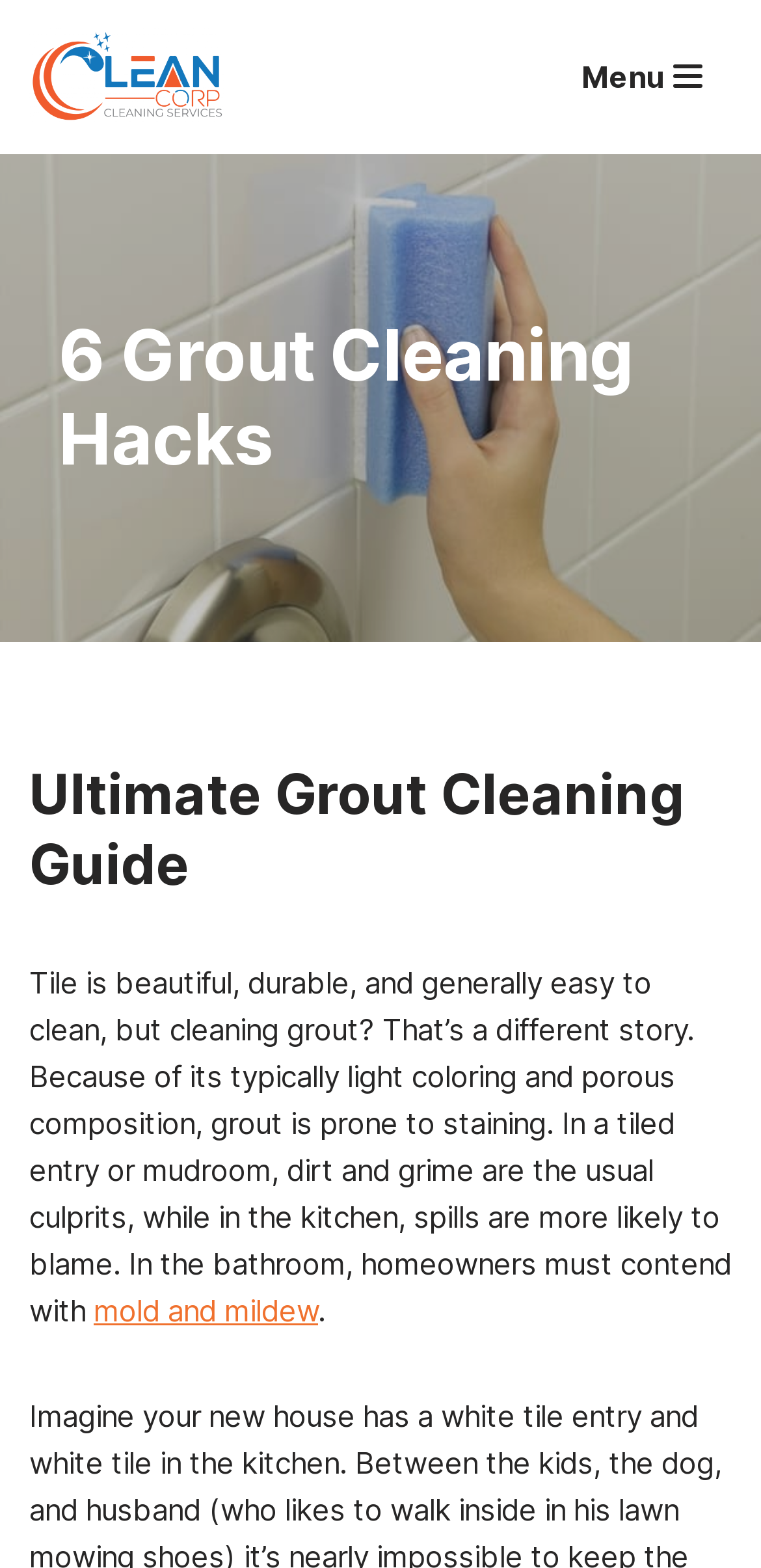Provide a one-word or brief phrase answer to the question:
What is a common issue in bathroom tiles?

Mold and mildew